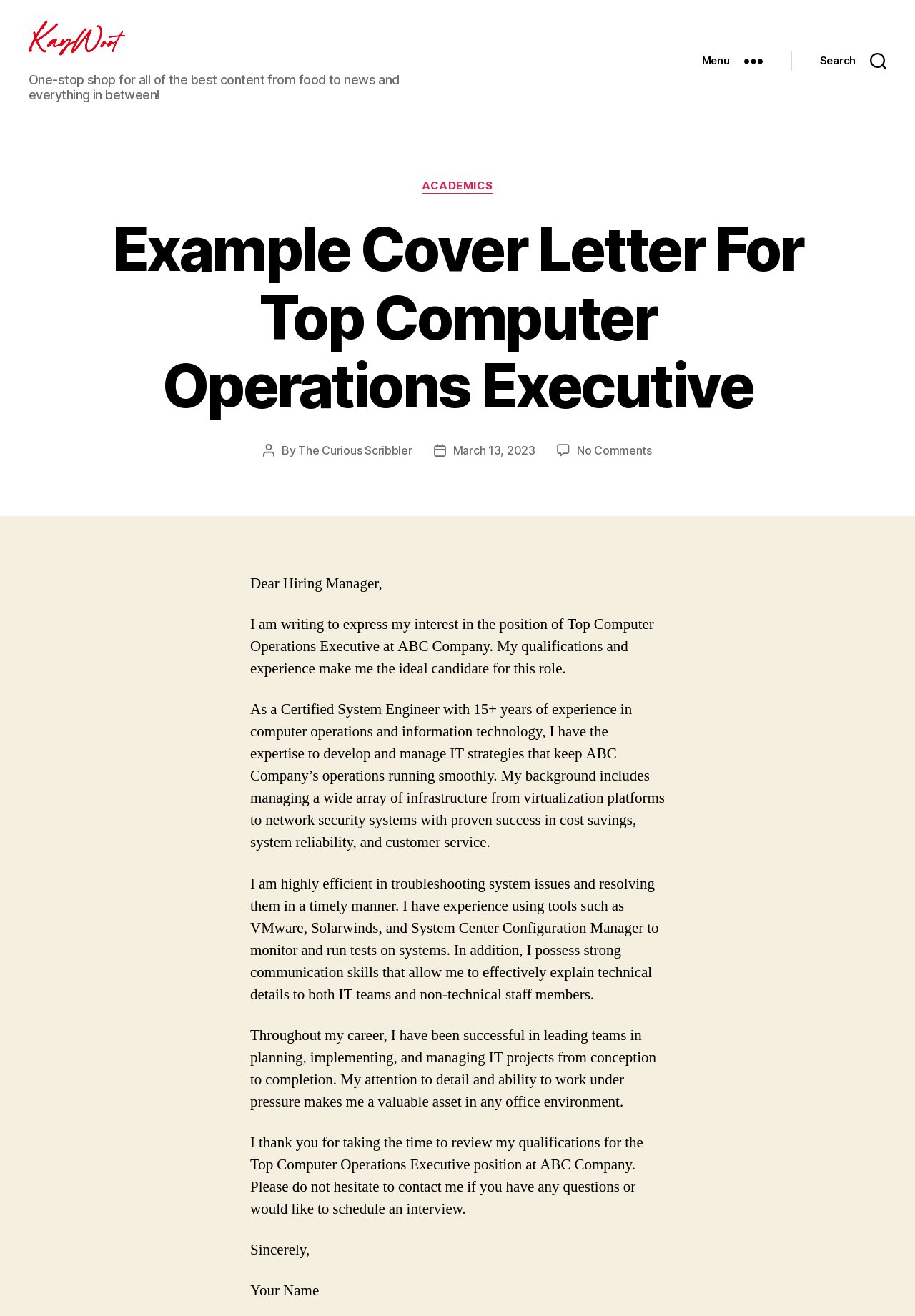How many years of experience does the author have?
From the image, respond using a single word or phrase.

15+ years